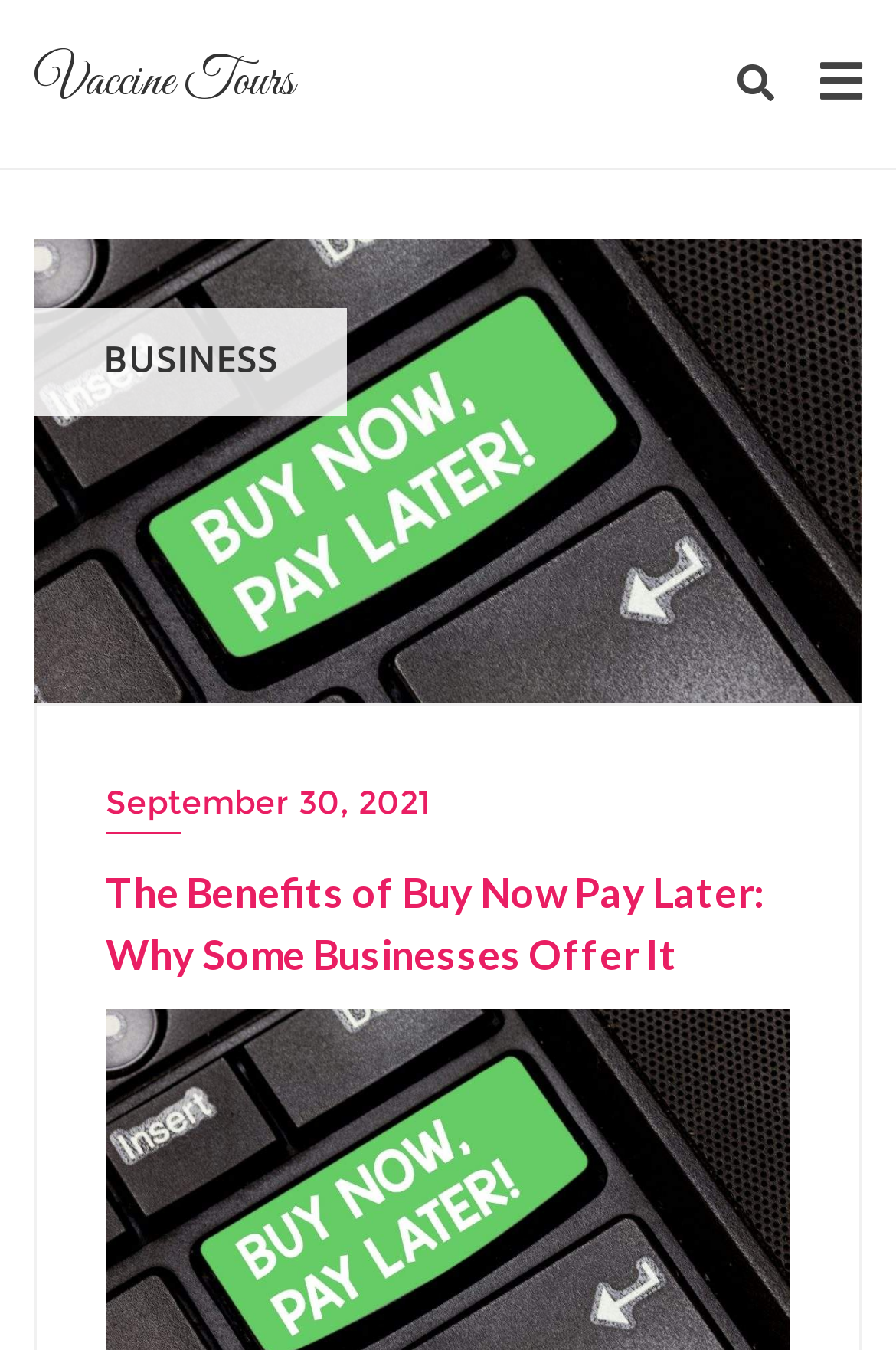Please give a one-word or short phrase response to the following question: 
What is the category of the article?

BUSINESS